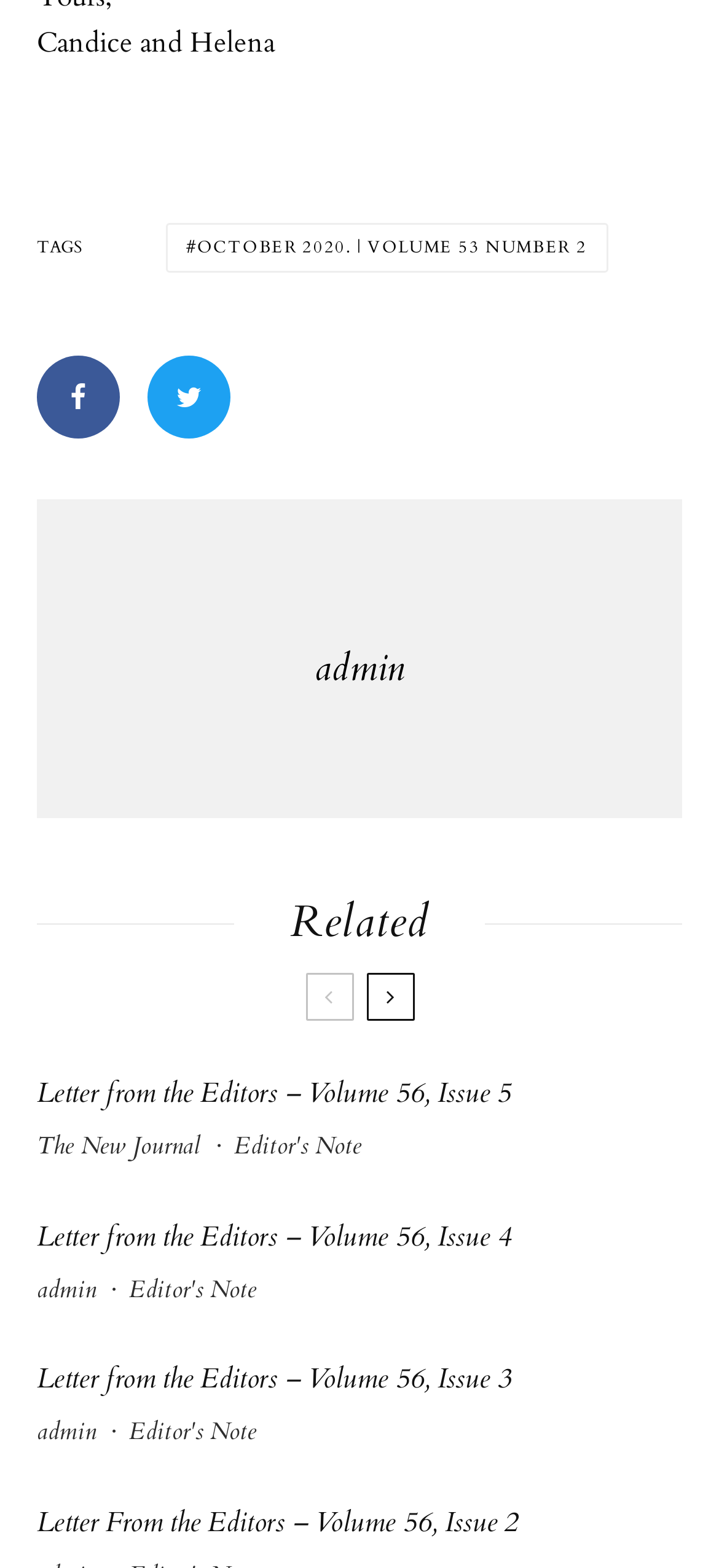Please find the bounding box for the UI element described by: "The New Journal".

[0.051, 0.72, 0.279, 0.742]